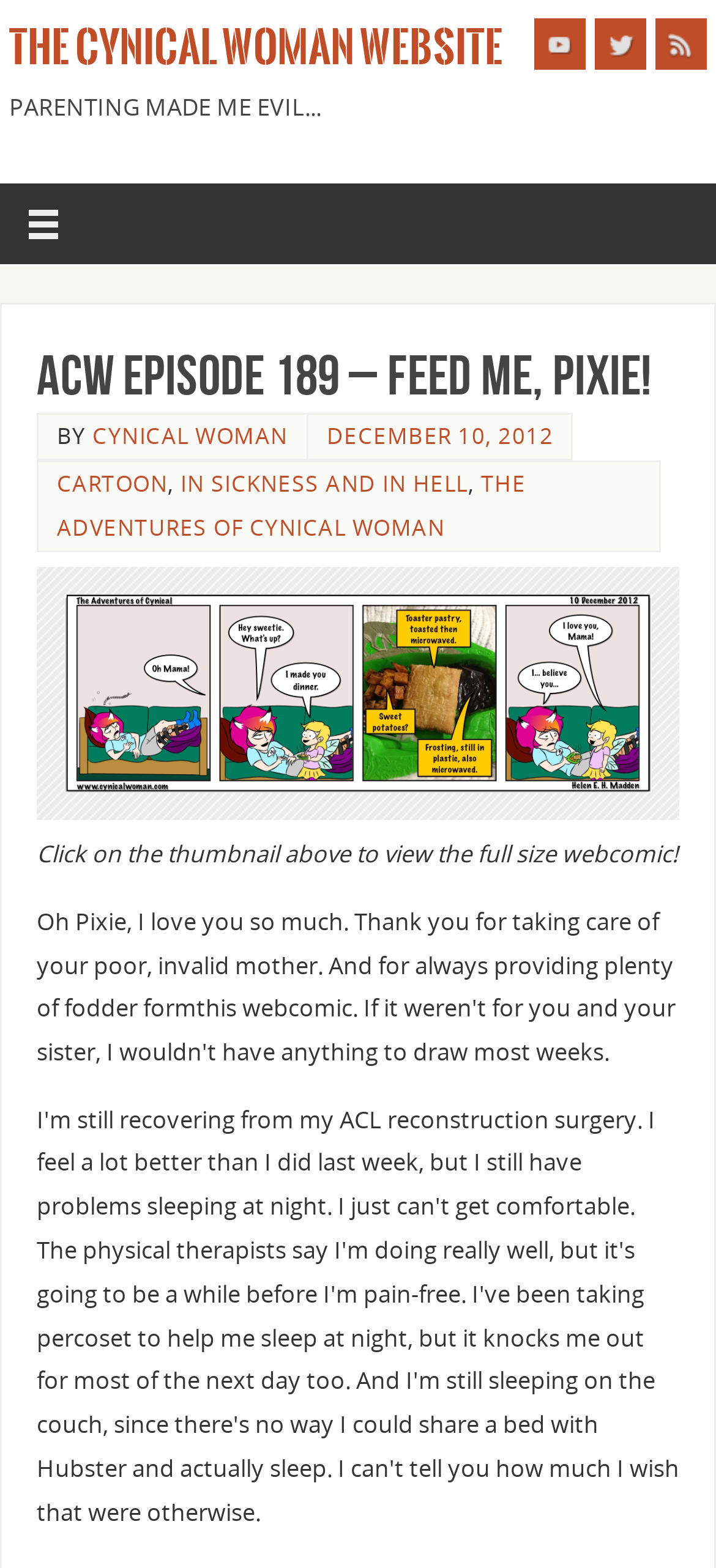Given the element description, predict the bounding box coordinates in the format (top-left x, top-left y, bottom-right x, bottom-right y), using floating point numbers between 0 and 1: parent_node: Your name: name="submit" value="submit"

None